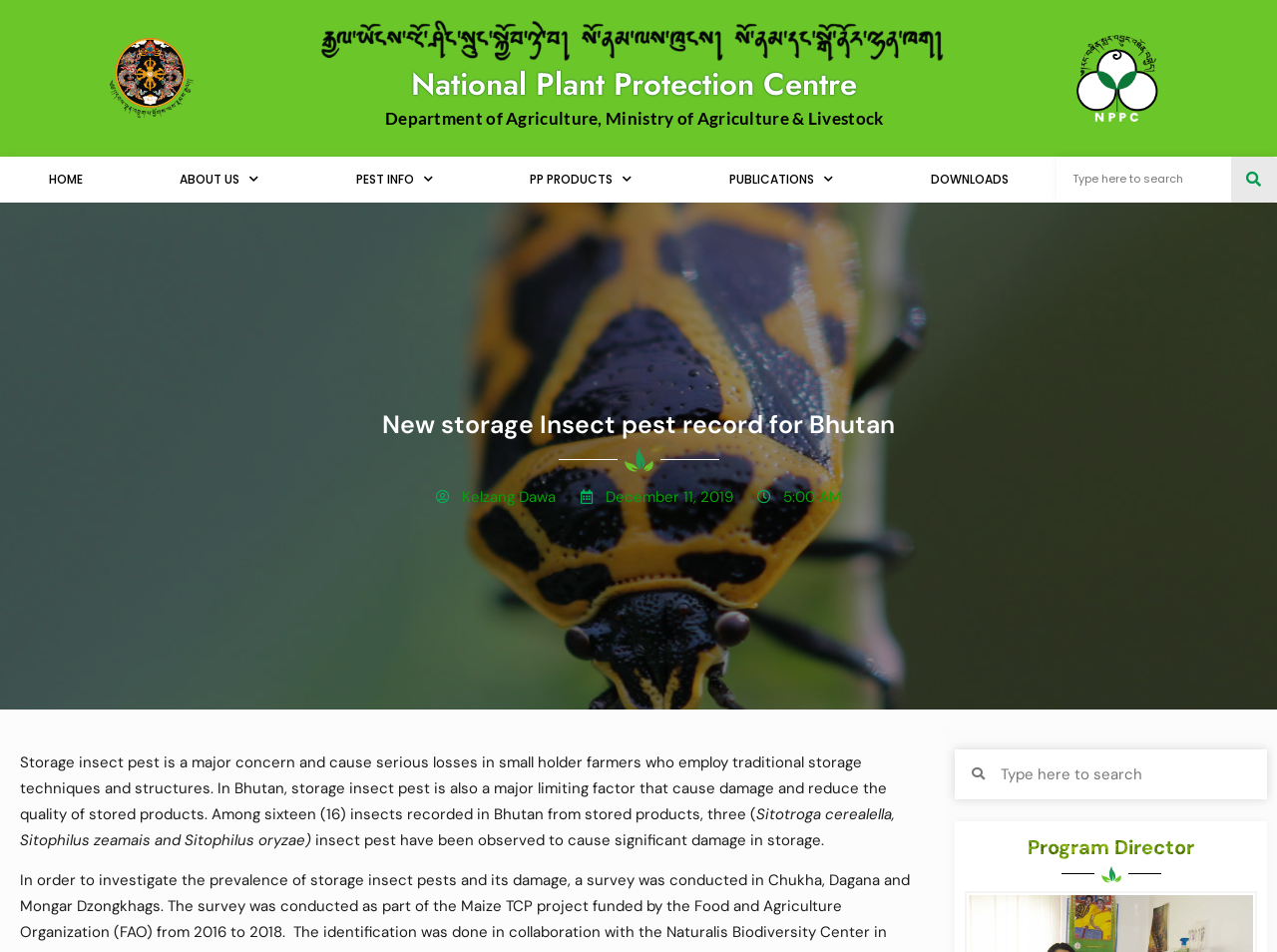Please identify the bounding box coordinates of the element I need to click to follow this instruction: "Reply to comment".

None